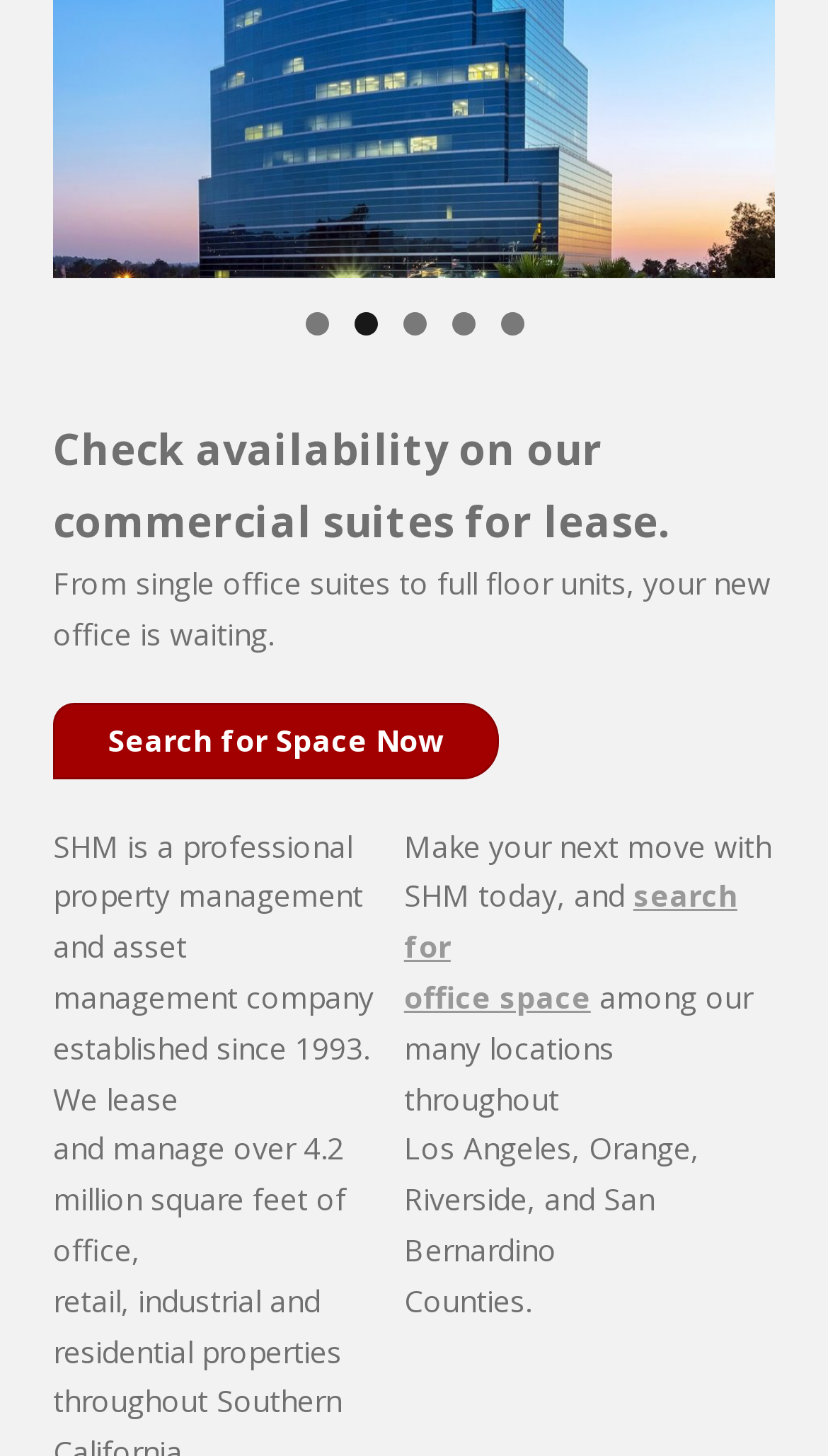Extract the bounding box of the UI element described as: "Main Menu".

None